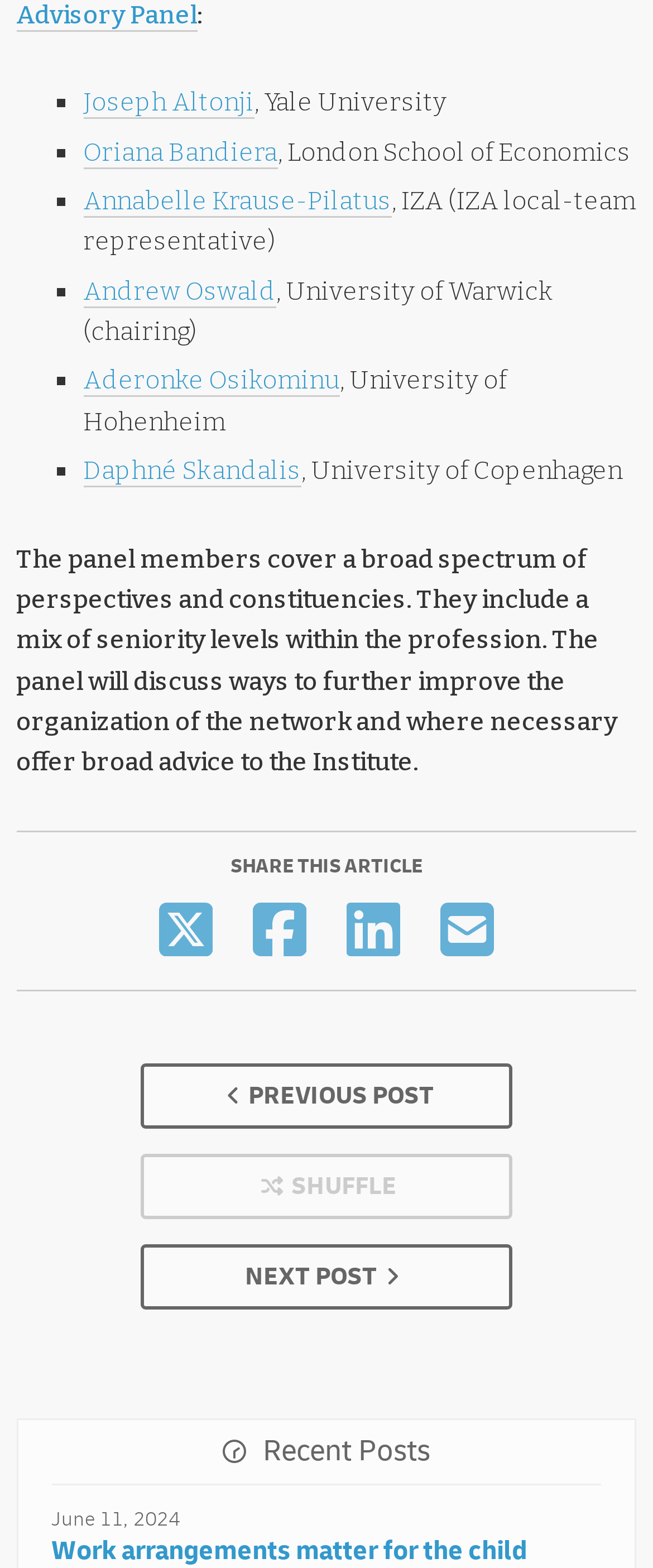Use a single word or phrase to answer the question:
What is the purpose of the panel?

To discuss ways to improve the organization of the network